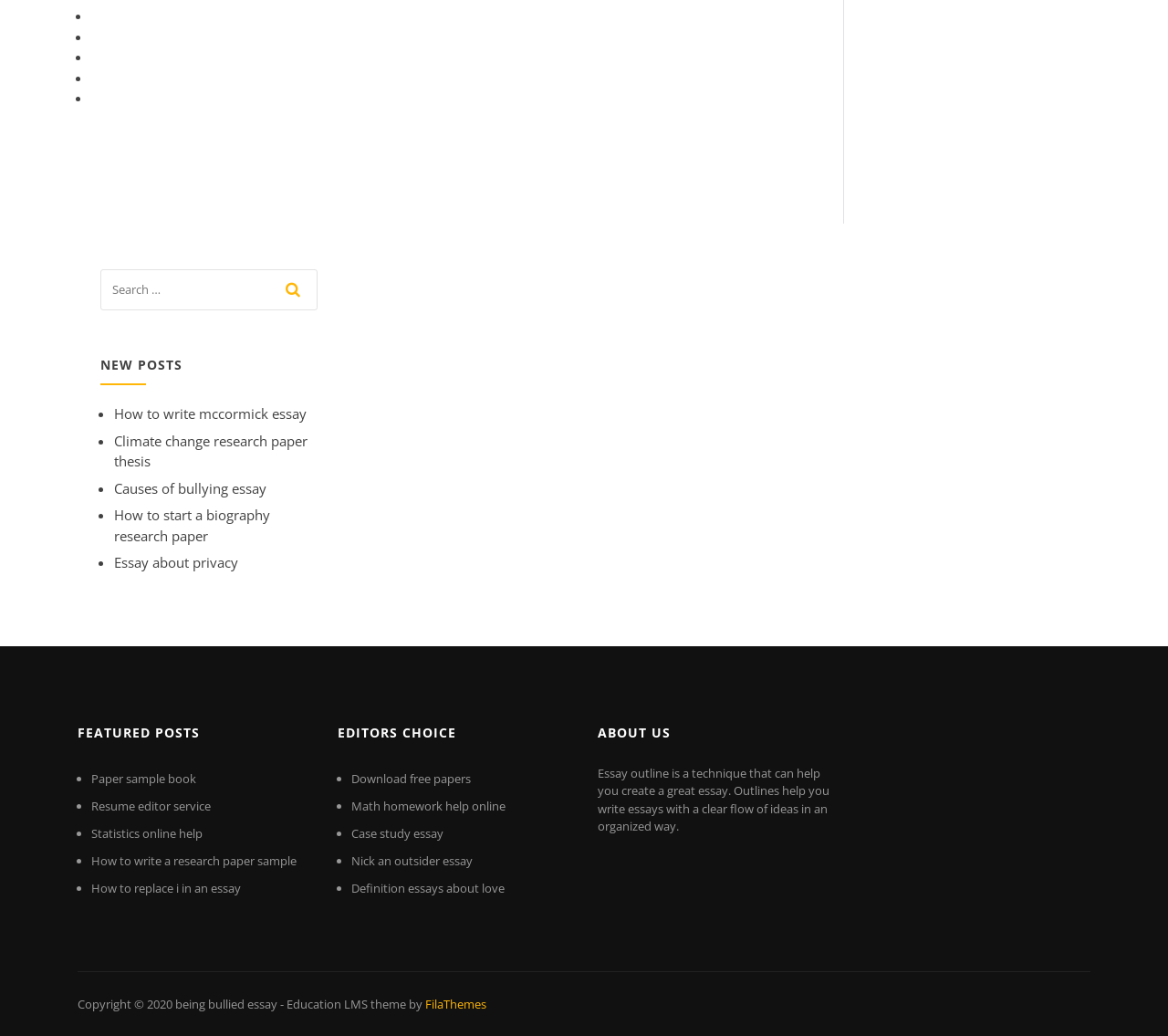Give a concise answer of one word or phrase to the question: 
How many headings are on the webpage?

4